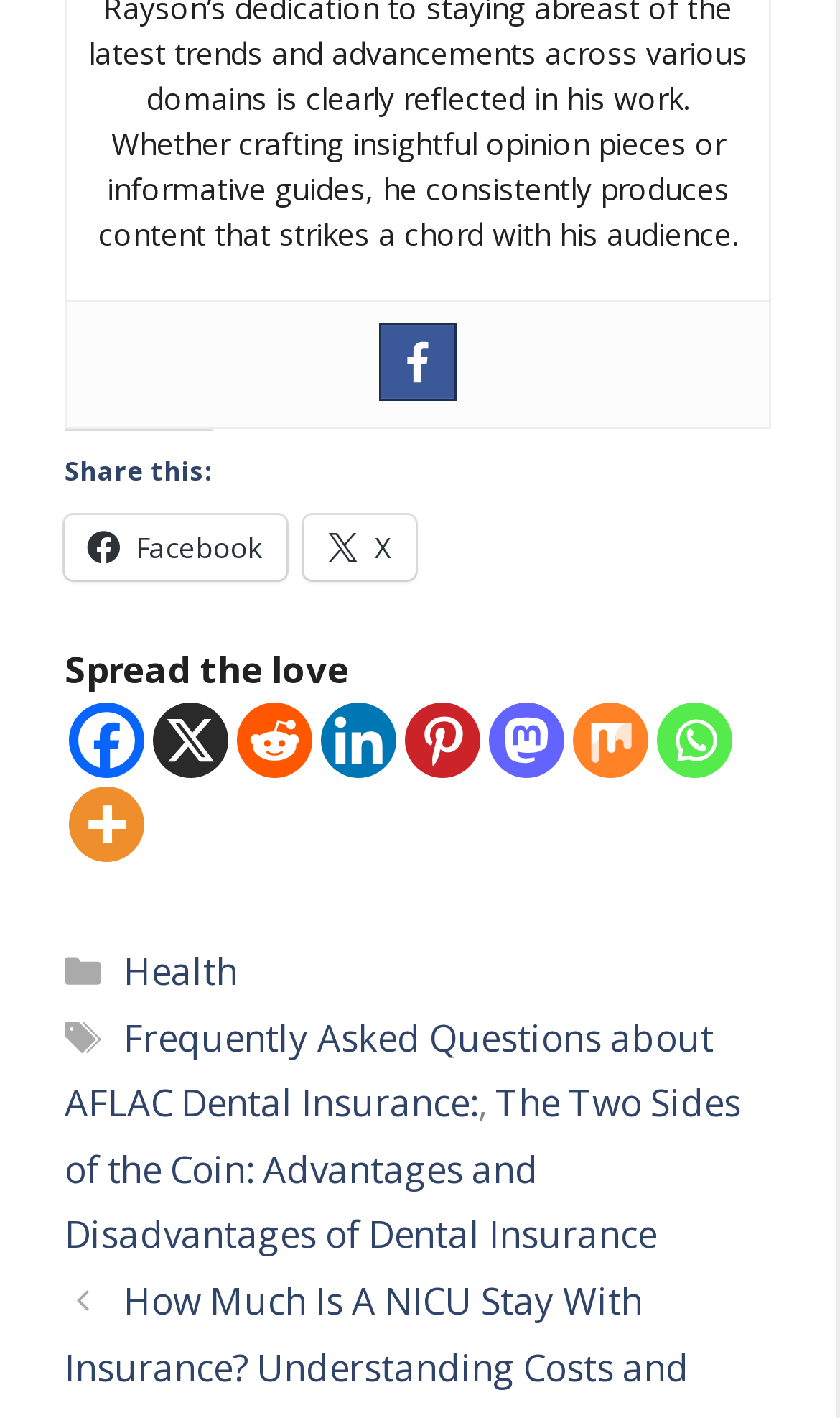Identify the bounding box coordinates for the UI element mentioned here: "September". Provide the coordinates as four float values between 0 and 1, i.e., [left, top, right, bottom].

None